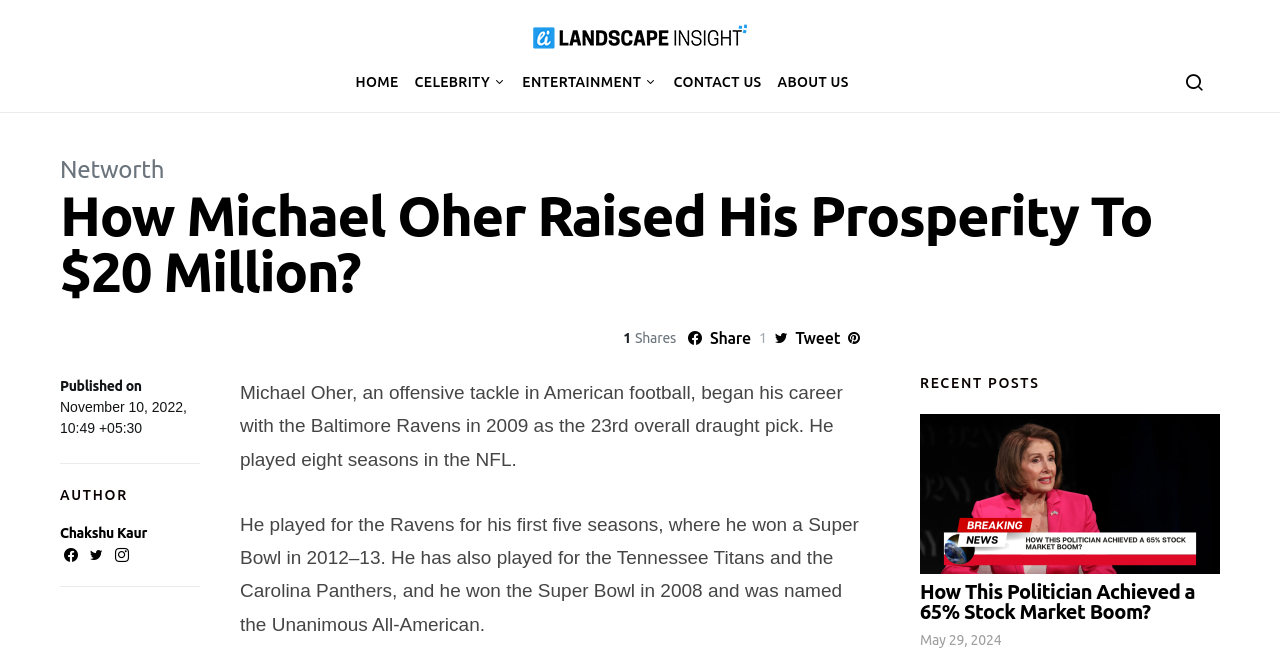Based on the element description: "May 29, 2024", identify the UI element and provide its bounding box coordinates. Use four float numbers between 0 and 1, [left, top, right, bottom].

[0.719, 0.95, 0.782, 0.982]